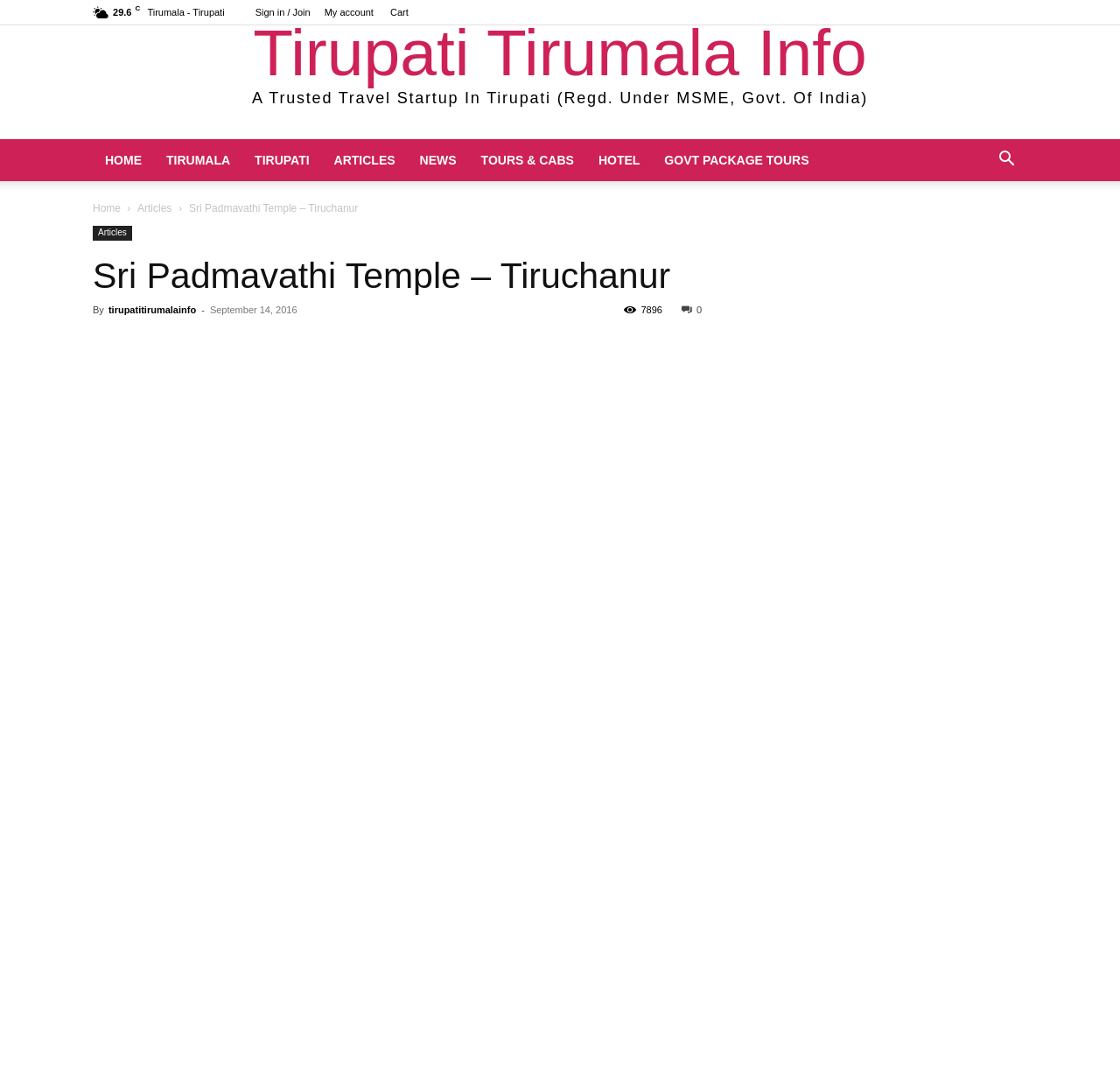Extract the text of the main heading from the webpage.

Sri Padmavathi Temple – Tiruchanur